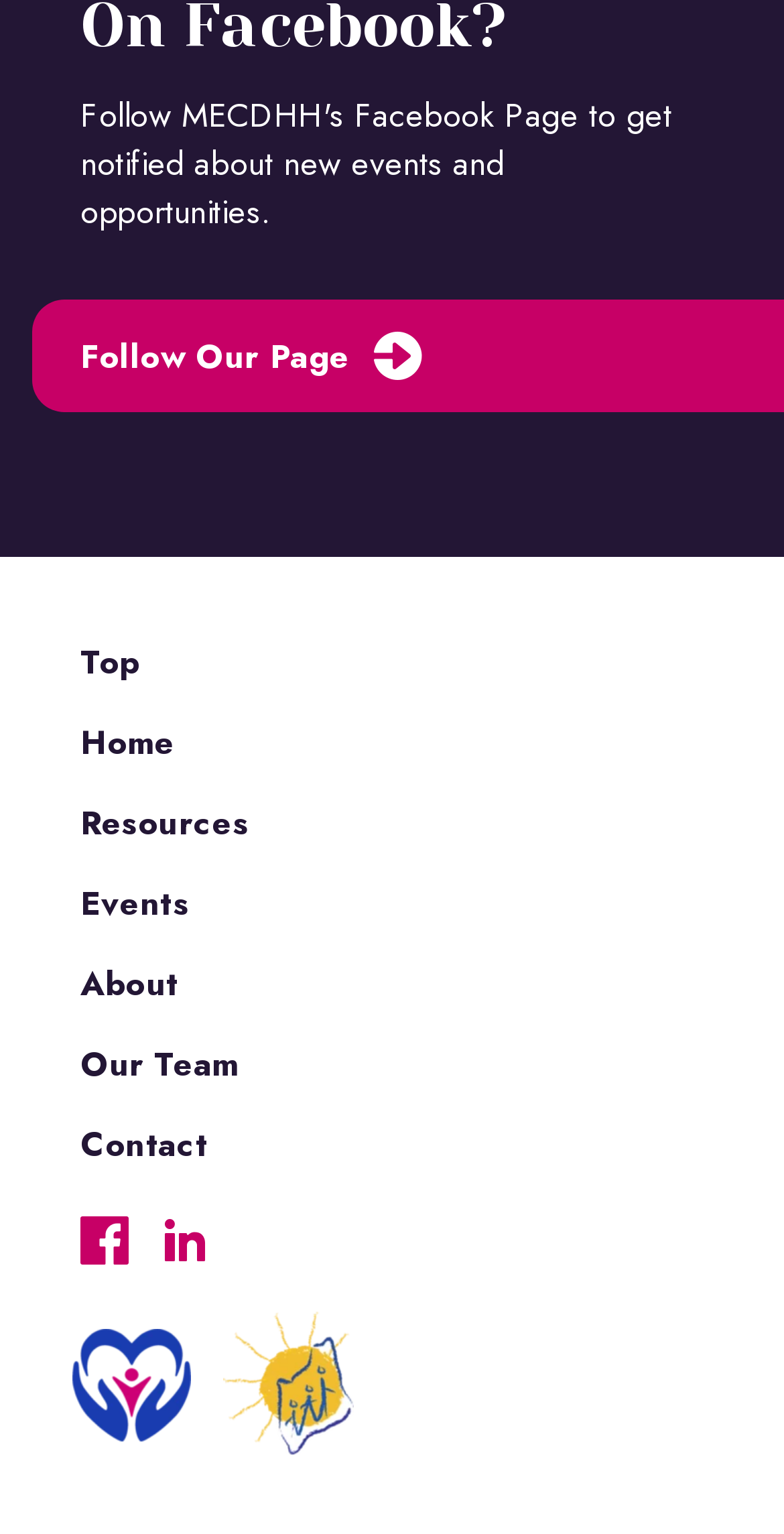Give a one-word or short phrase answer to the question: 
Is there a 'Follow Our Page' button?

Yes